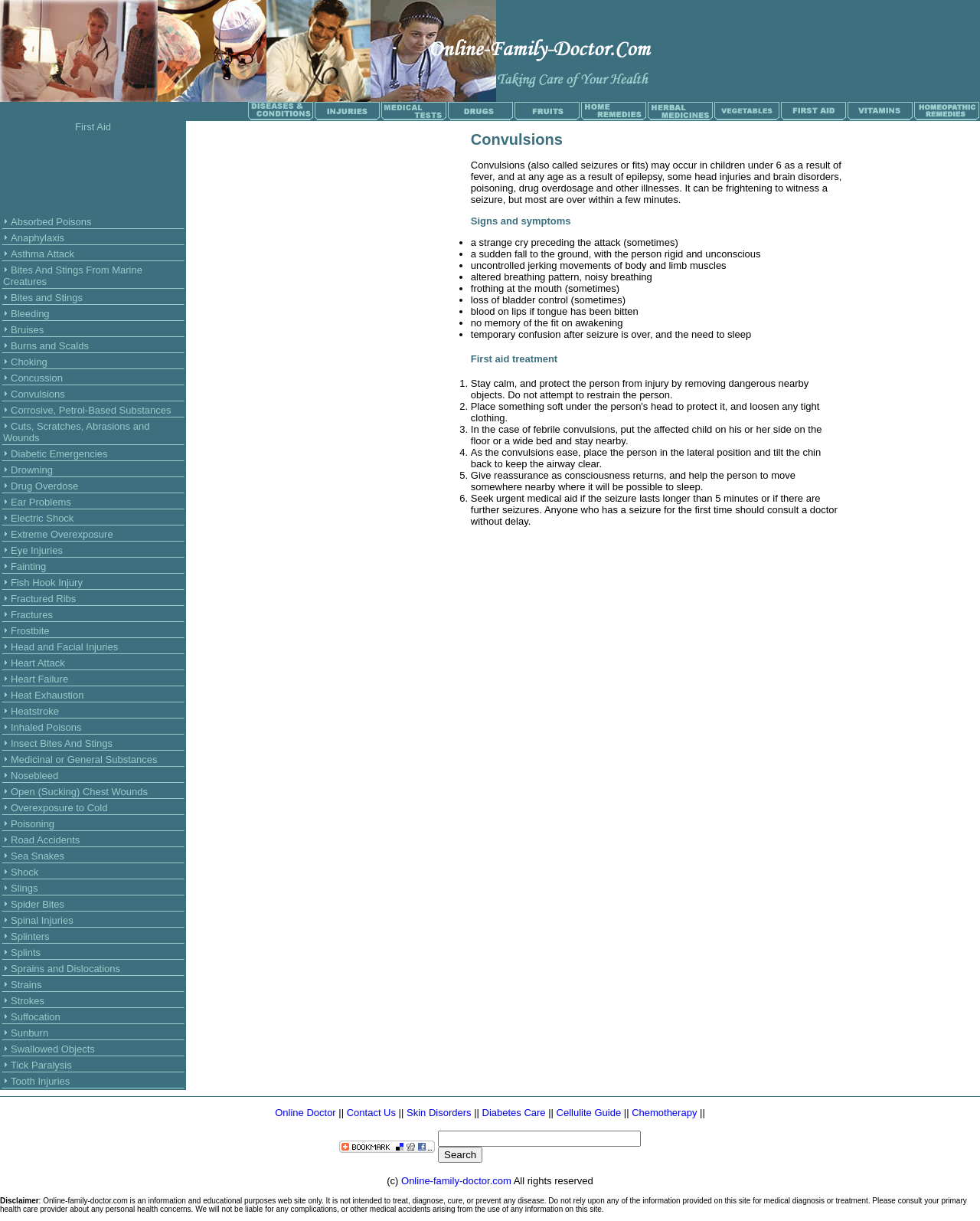Offer a meticulous caption that includes all visible features of the webpage.

The webpage is about first aid treatment for convulsions, along with its symptoms. At the top, there is a header section with three images of "Family Doctor" and a row of links to various health-related topics, including diseases, injuries, medical tests, drugs, fruits, home remedies, herbal medicines, vegetables, first aid, vitamins, and homeopathic remedies. Each link has a corresponding image.

Below the header section, there is a large table that occupies most of the page. The table has multiple rows, each containing a grid cell with an image and a link to a specific first aid topic, such as absorbed poisons, anaphylaxis, asthma attack, bites and stings from marine creatures, bites and stings, bleeding, bruises, burns and scalds, choking, concussion, and convulsions. The links are arranged in a vertical list, with each topic listed below the previous one.

On the left side of the page, there is a narrow column with a link to "First Aid" and an advertisement iframe. The advertisement is positioned above the table, taking up a small portion of the page.

Overall, the webpage appears to be a resource for learning about various first aid topics, with a focus on convulsions and its symptoms.